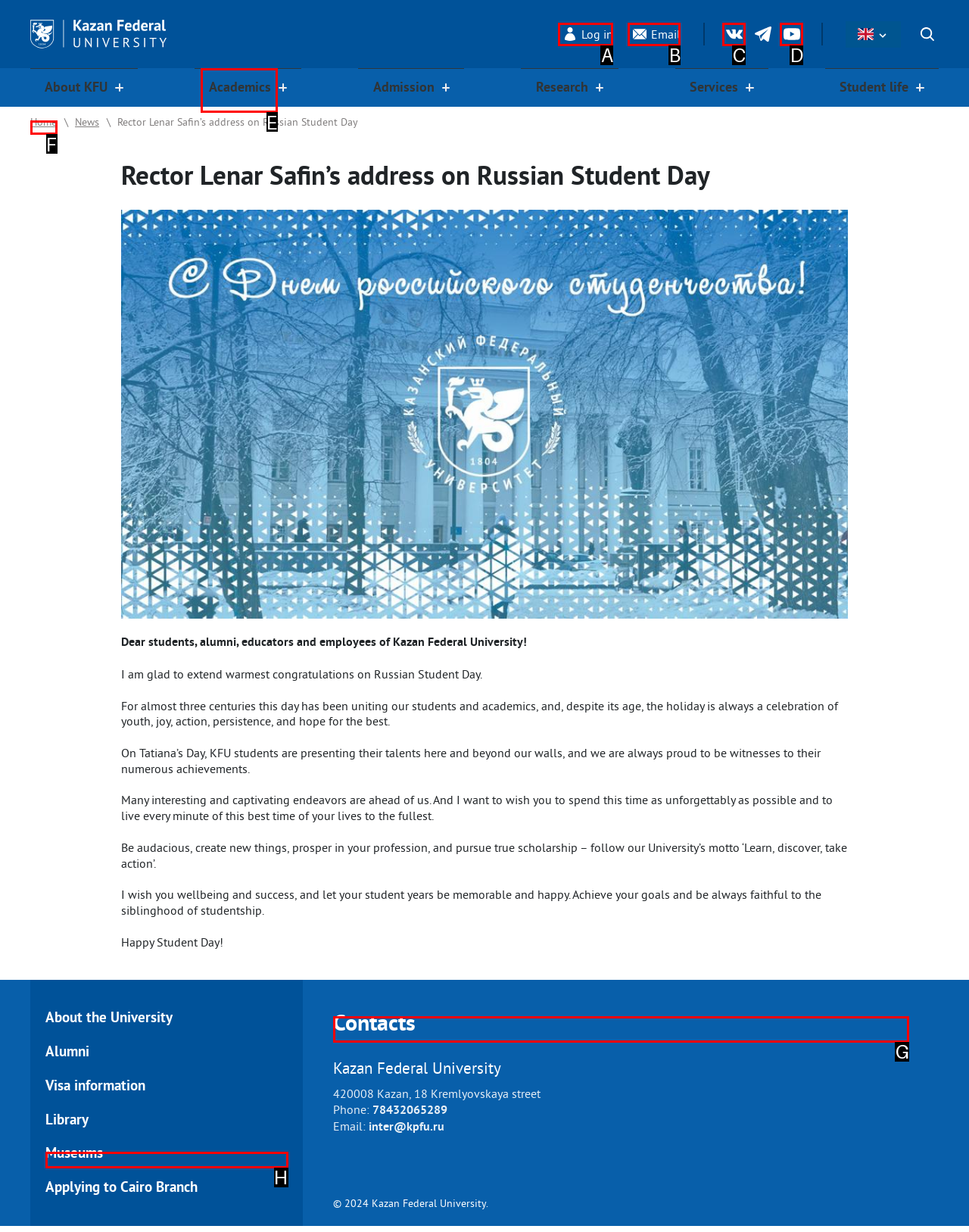Tell me which element should be clicked to achieve the following objective: Contact the University
Reply with the letter of the correct option from the displayed choices.

G